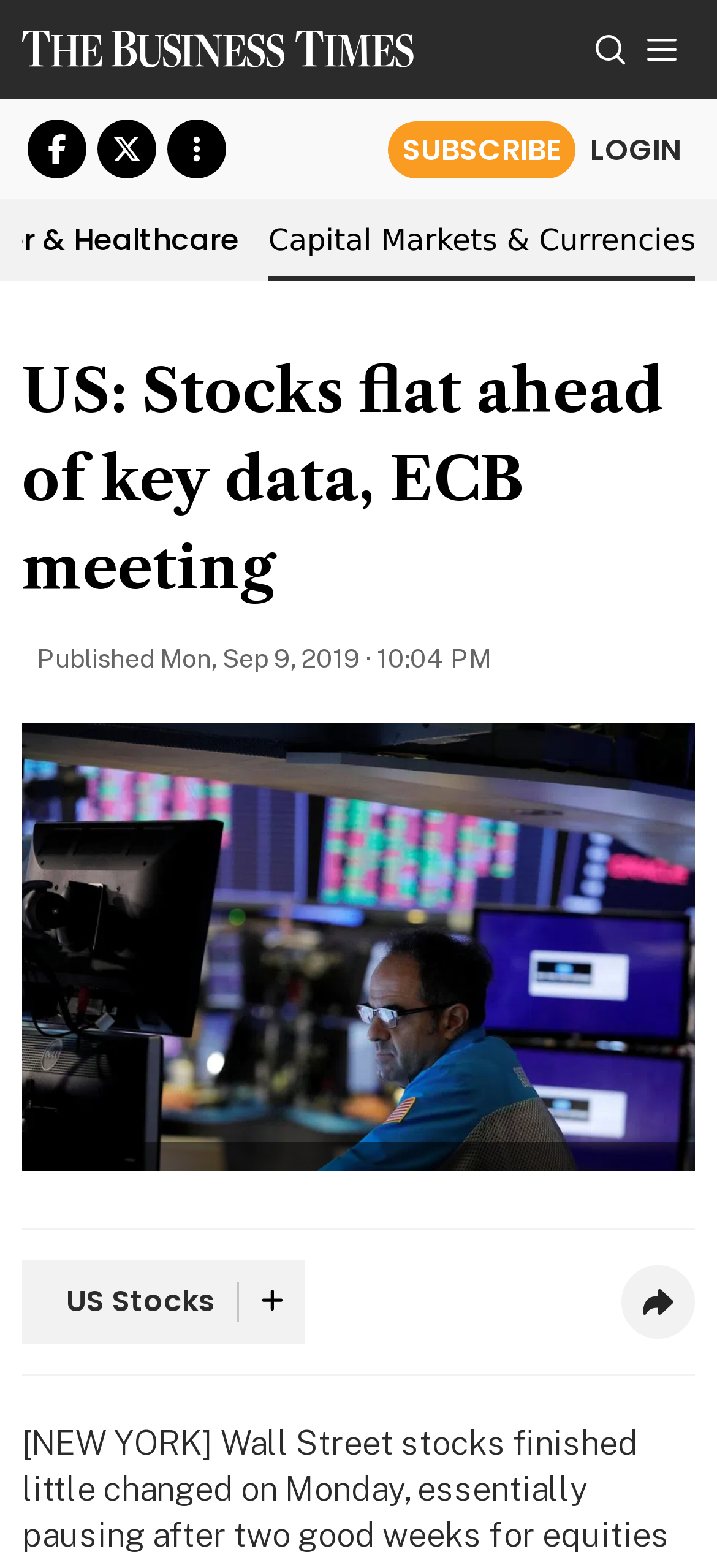What is the topic of the main article?
Based on the visual information, provide a detailed and comprehensive answer.

I determined the answer by looking at the main article heading, which says 'US: Stocks flat ahead of key data, ECB meeting', indicating that the topic of the main article is US Stocks.